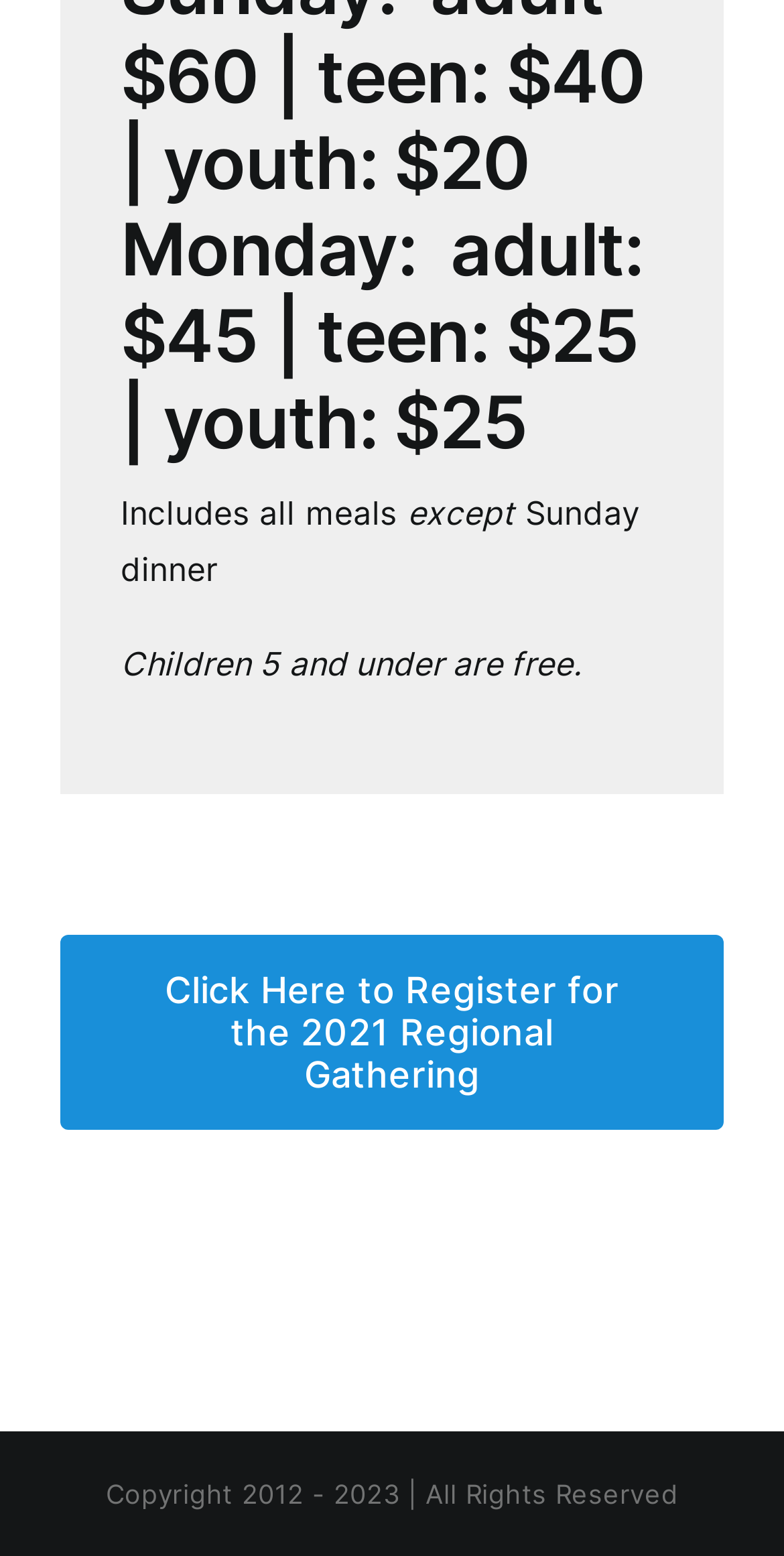What meal is not included?
Answer the question with a single word or phrase, referring to the image.

Sunday dinner